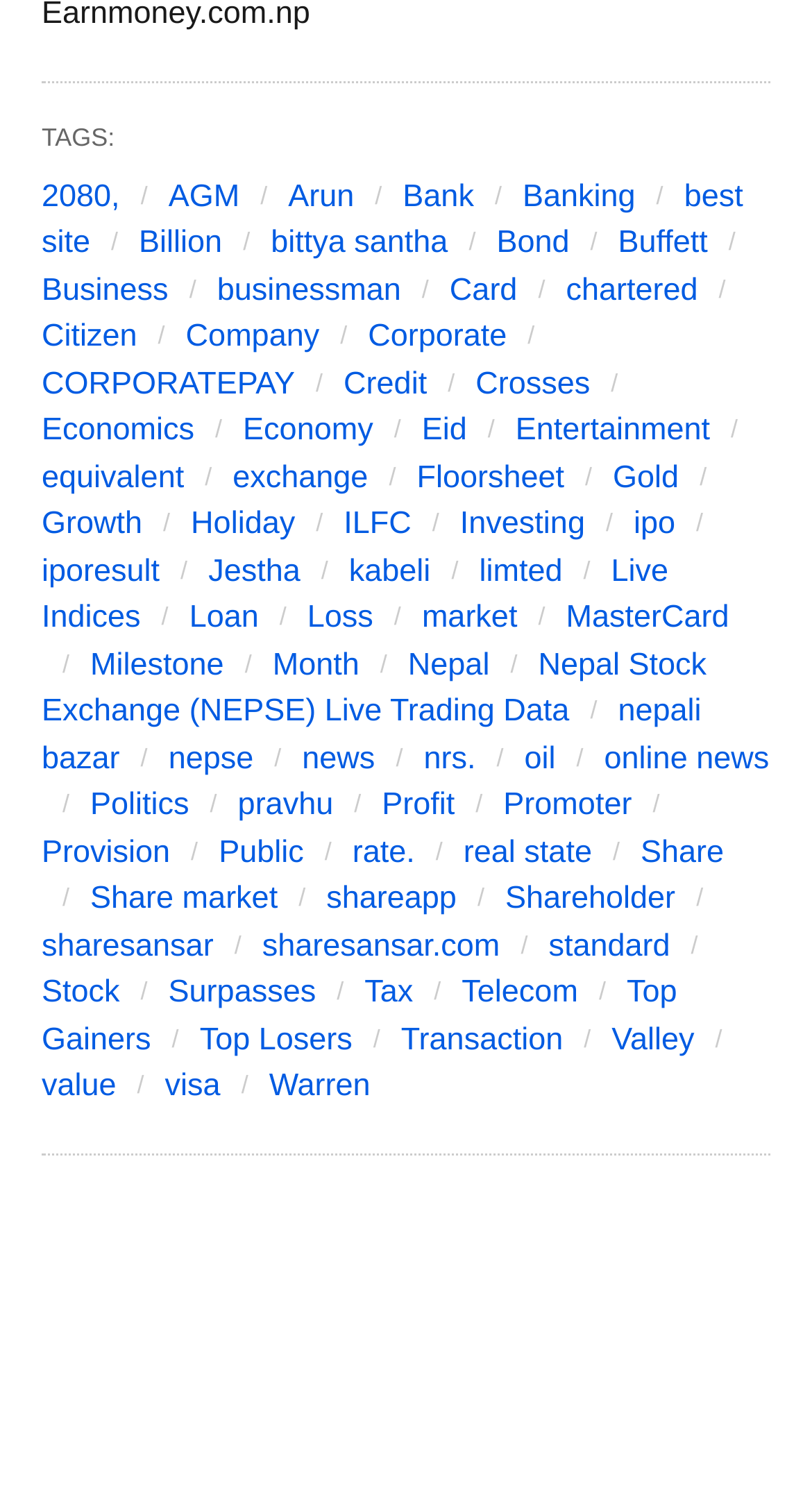Using the description "sharesansar.com", locate and provide the bounding box of the UI element.

[0.323, 0.616, 0.616, 0.639]